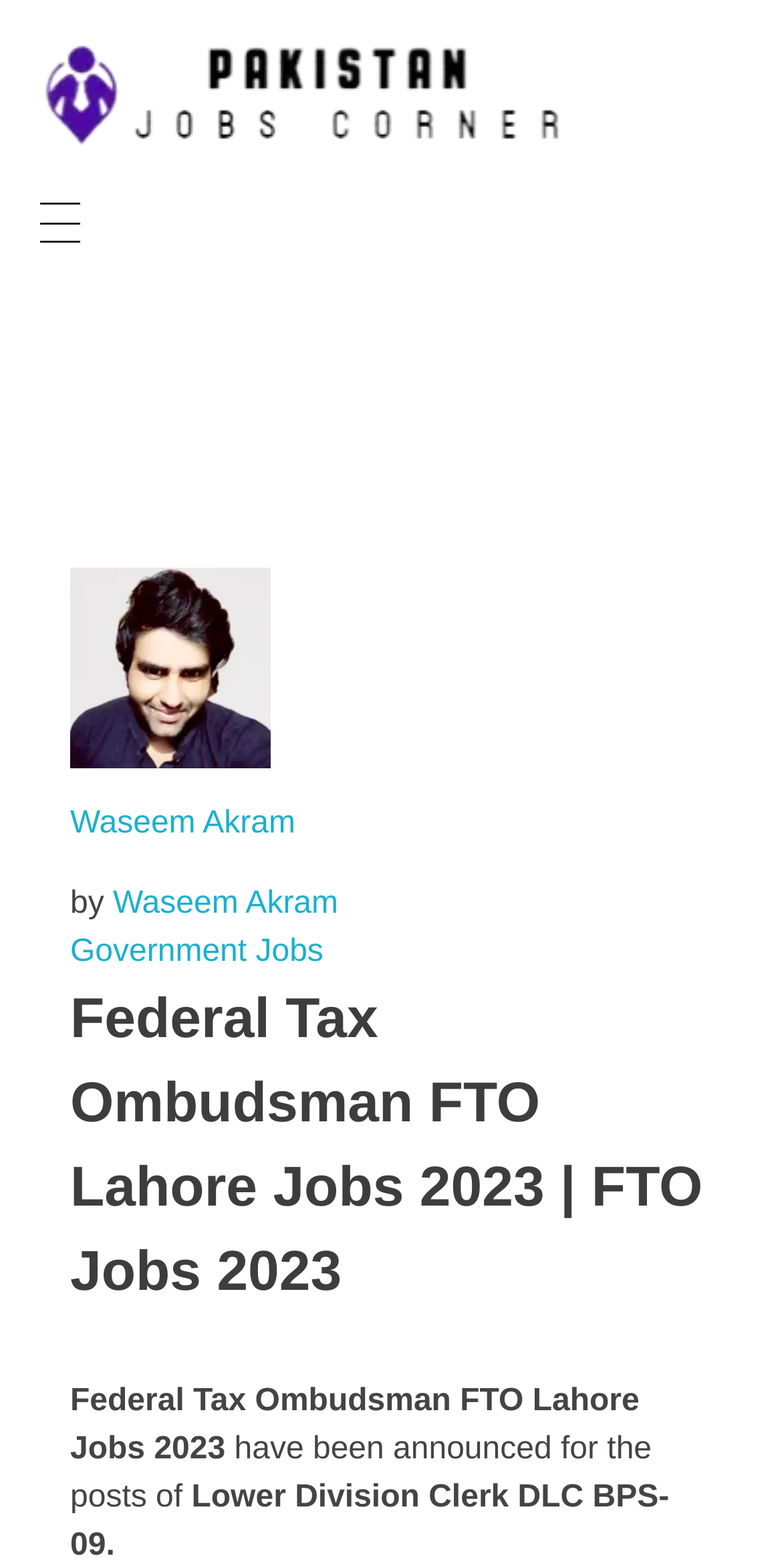What is the position being announced?
Look at the screenshot and respond with a single word or phrase.

Lower Division Clerk DLC BPS-09